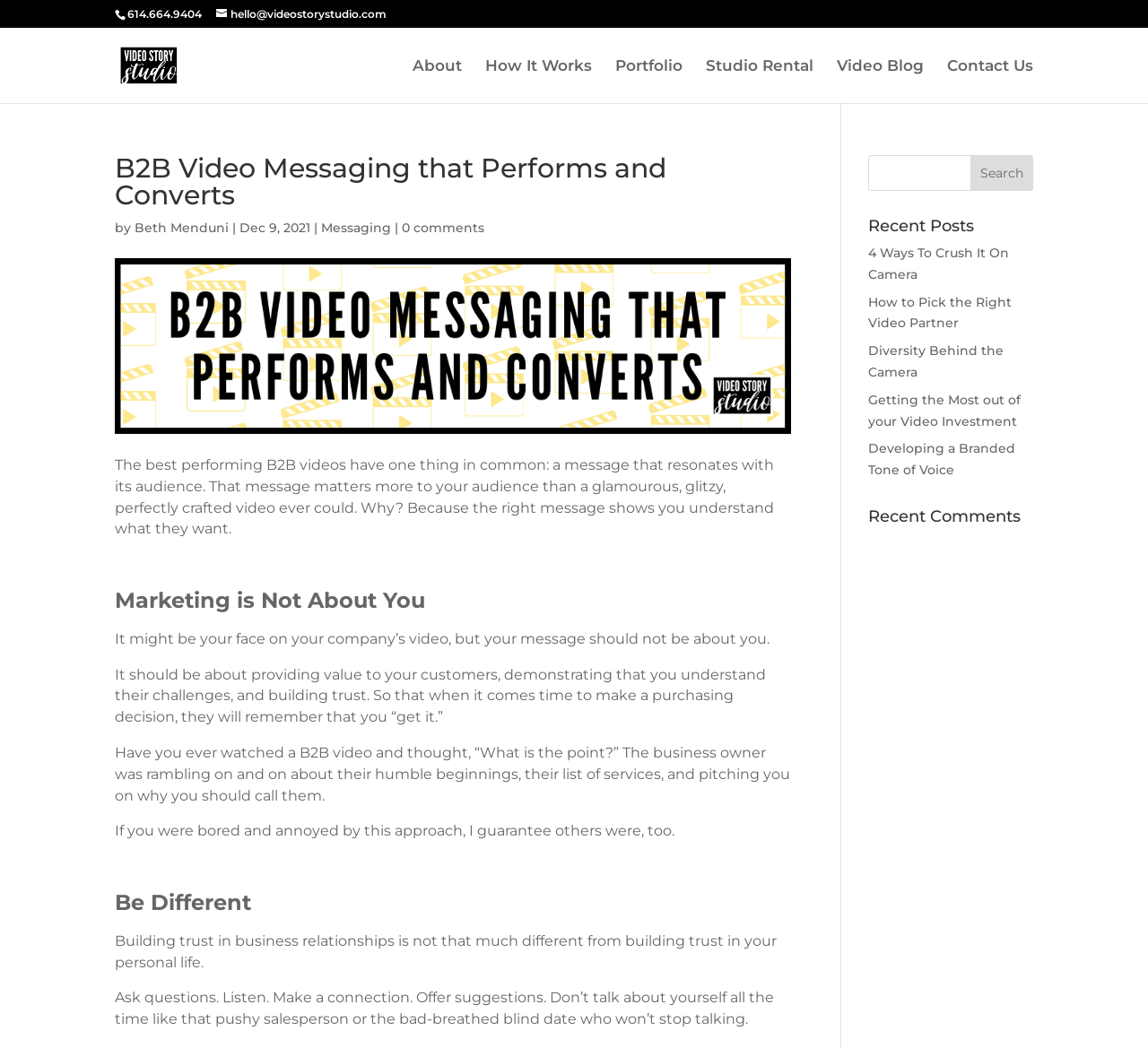Identify the bounding box coordinates of the region I need to click to complete this instruction: "Learn about the studio".

[0.103, 0.054, 0.202, 0.069]